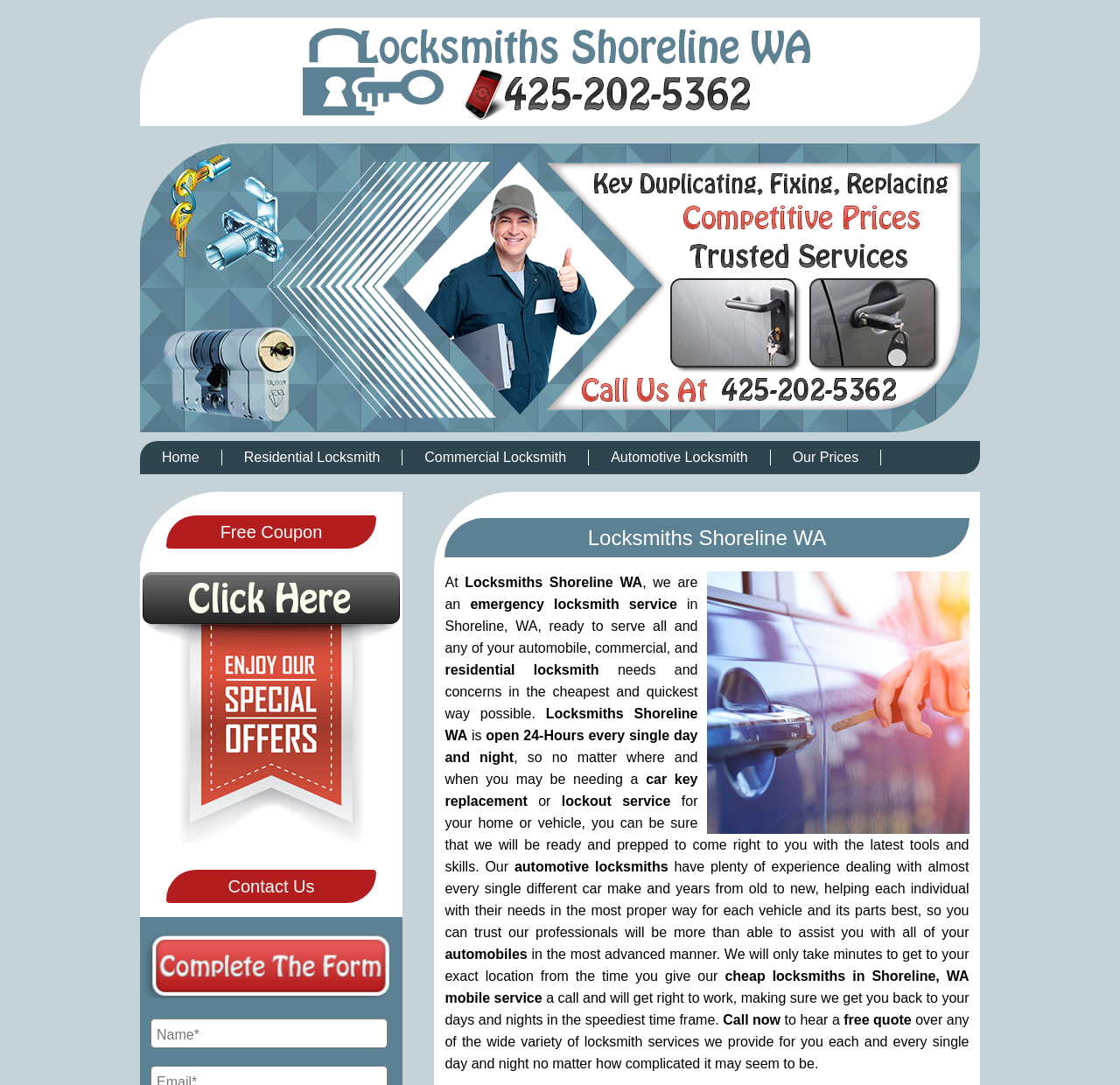Determine the bounding box coordinates of the UI element that matches the following description: "automotive locksmiths". The coordinates should be four float numbers between 0 and 1 in the format [left, top, right, bottom].

[0.459, 0.792, 0.597, 0.806]